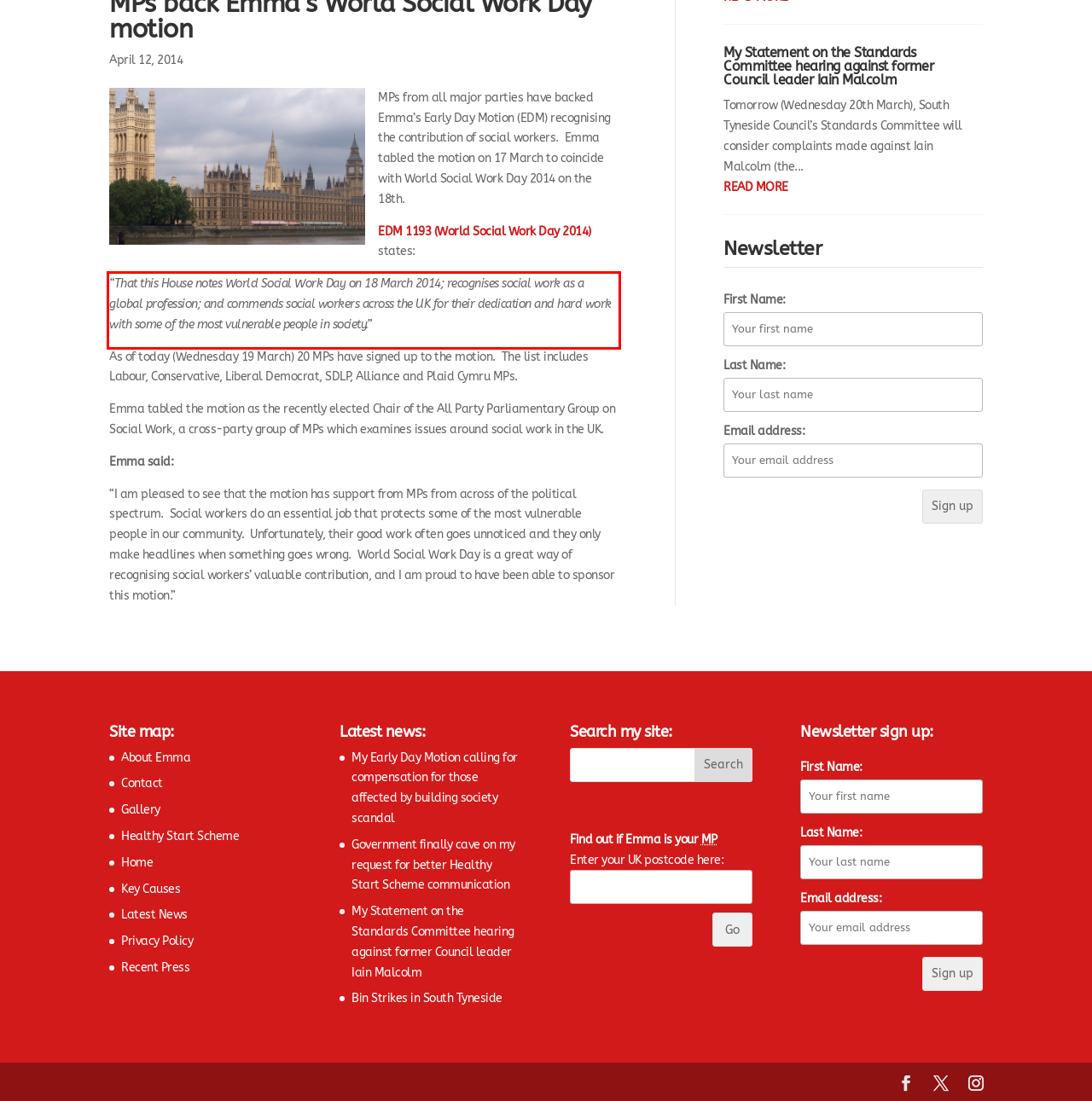You are given a webpage screenshot with a red bounding box around a UI element. Extract and generate the text inside this red bounding box.

“That this House notes World Social Work Day on 18 March 2014; recognises social work as a global profession; and commends social workers across the UK for their dedication and hard work with some of the most vulnerable people in society.”